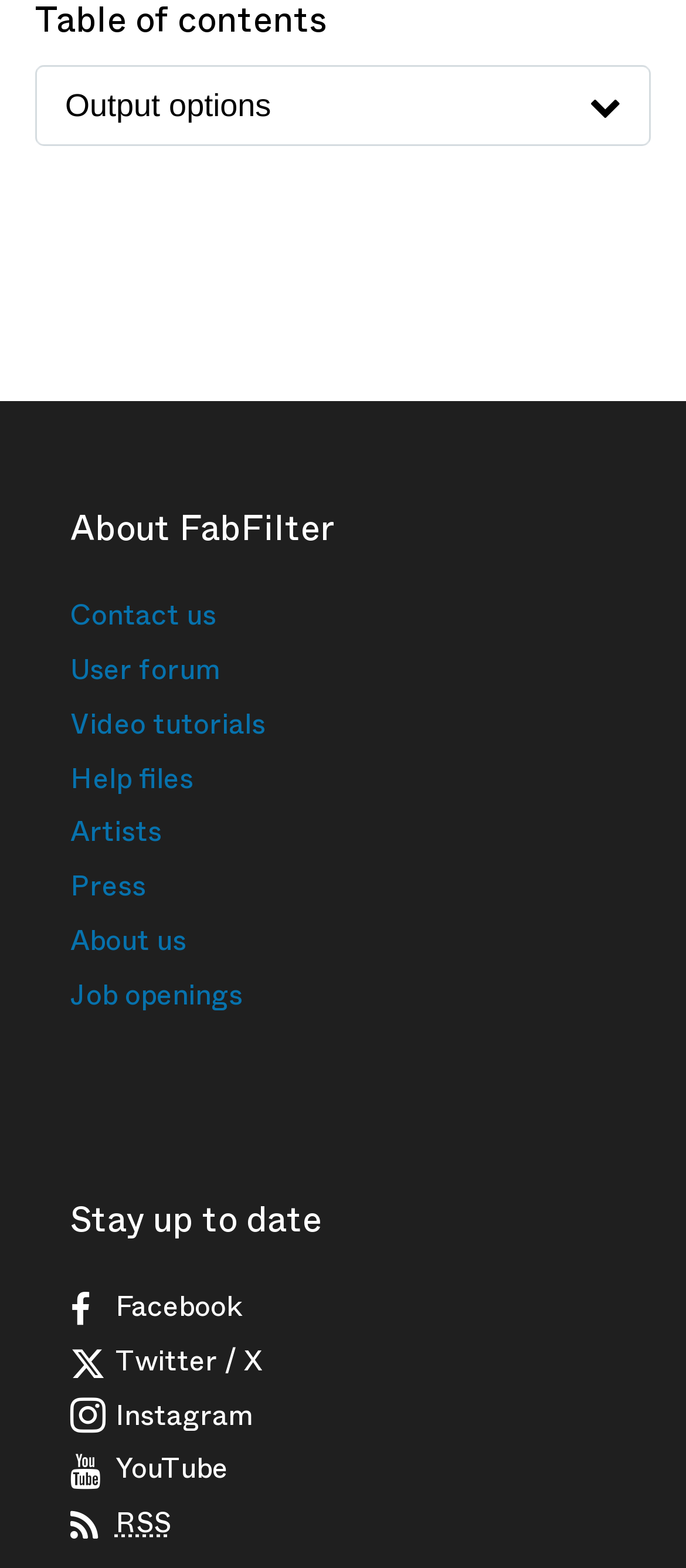Use a single word or phrase to answer the following:
How many links are there under 'About FabFilter'?

8